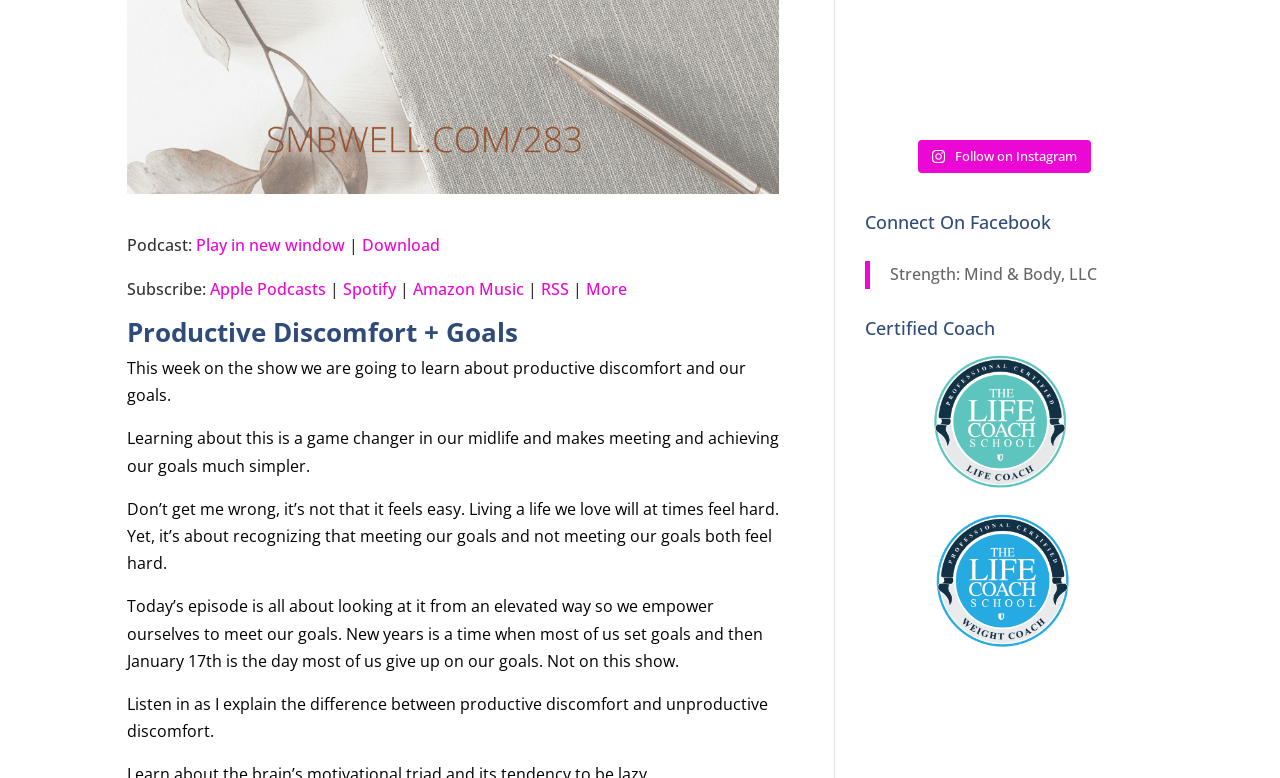Locate the UI element described by Strength: Mind & Body, LLC and provide its bounding box coordinates. Use the format (top-left x, top-left y, bottom-right x, bottom-right y) with all values as floating point numbers between 0 and 1.

[0.703, 0.343, 0.865, 0.371]